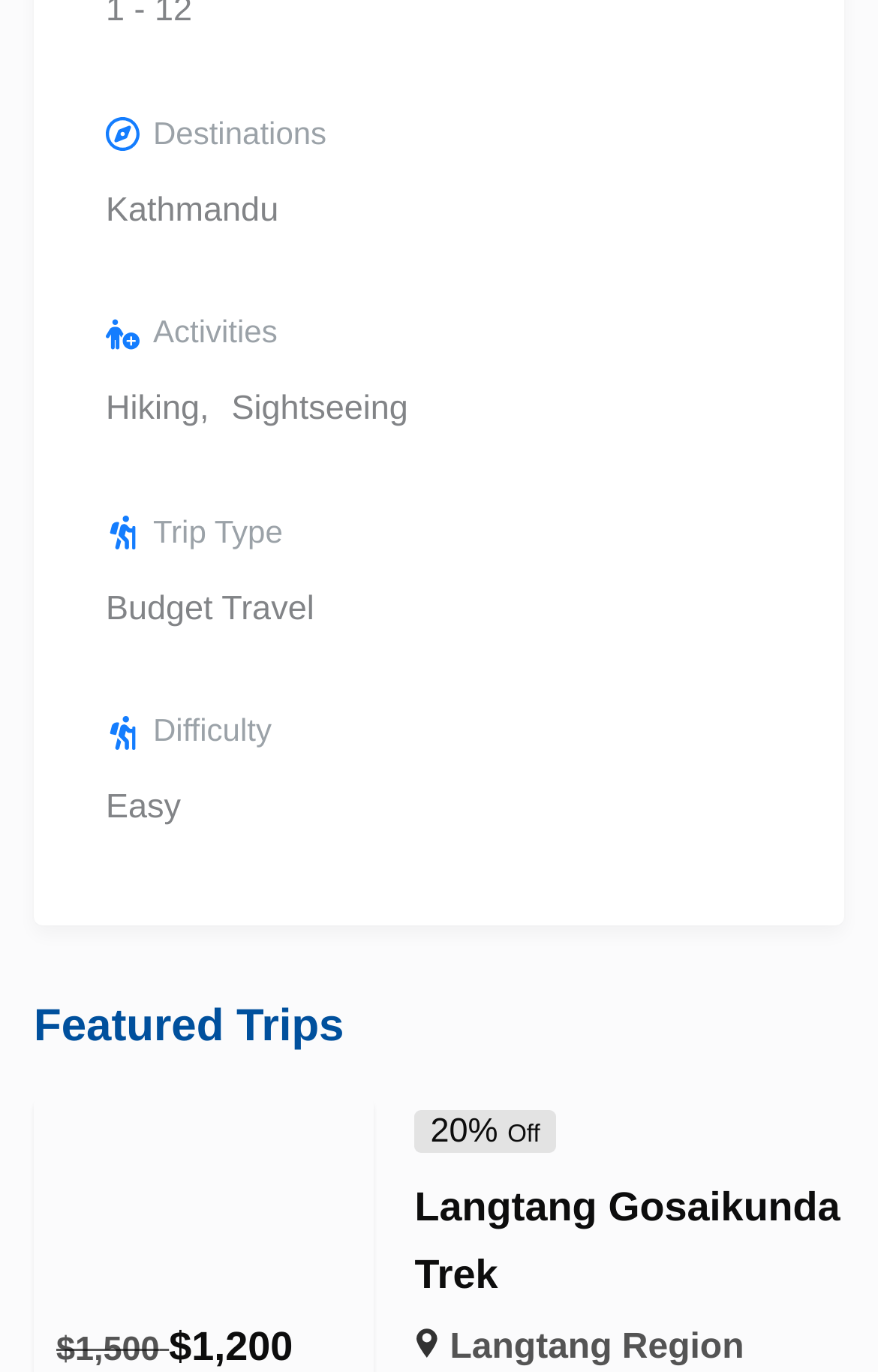Provide a short, one-word or phrase answer to the question below:
How much discount is offered on the Langtang Gosaikunda Trek?

20% Off